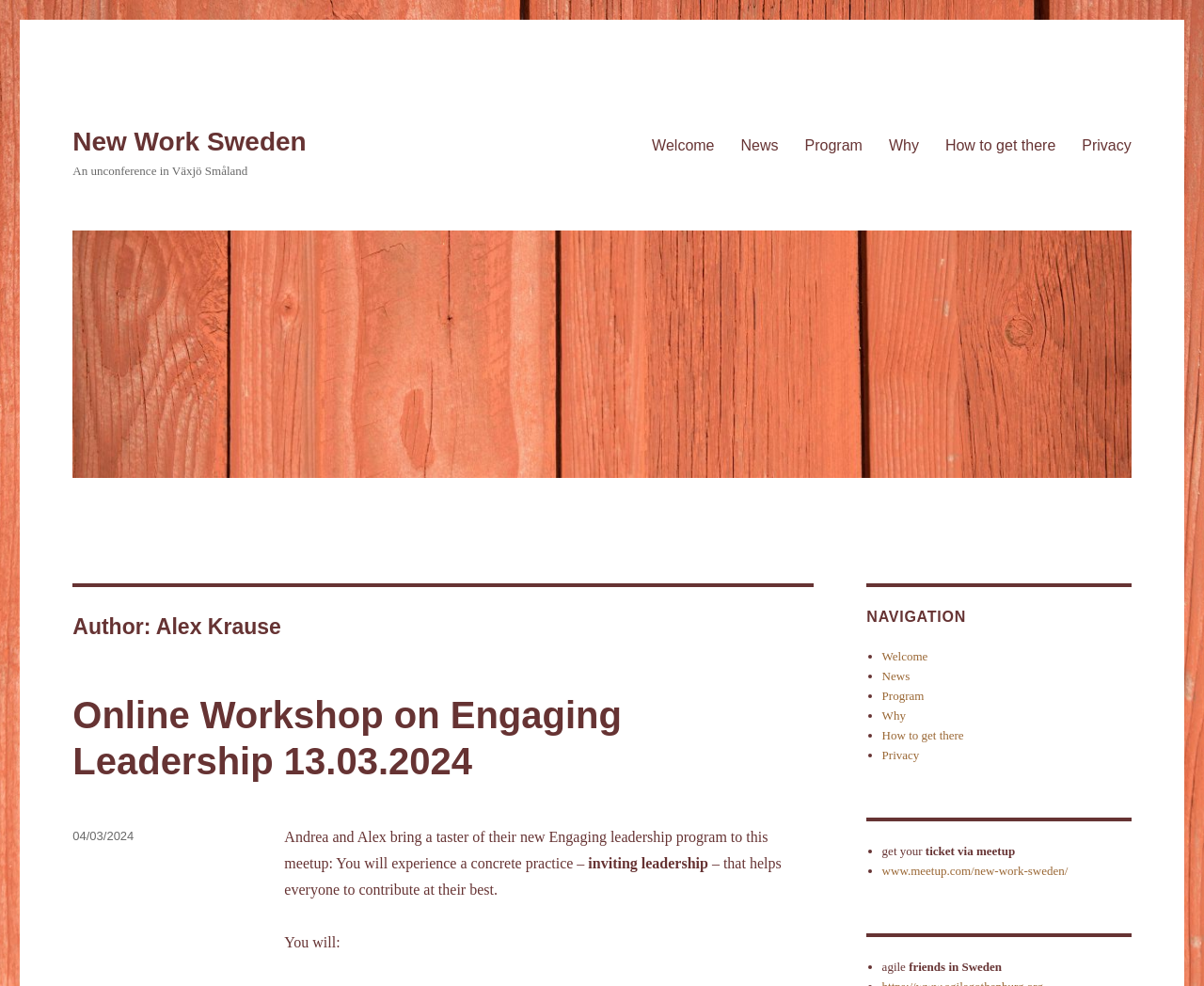Carefully observe the image and respond to the question with a detailed answer:
What is the date of the online workshop mentioned on the webpage?

The webpage mentions 'Online Workshop on Engaging Leadership 13.03.2024', so the date of the online workshop is '13.03.2024'.